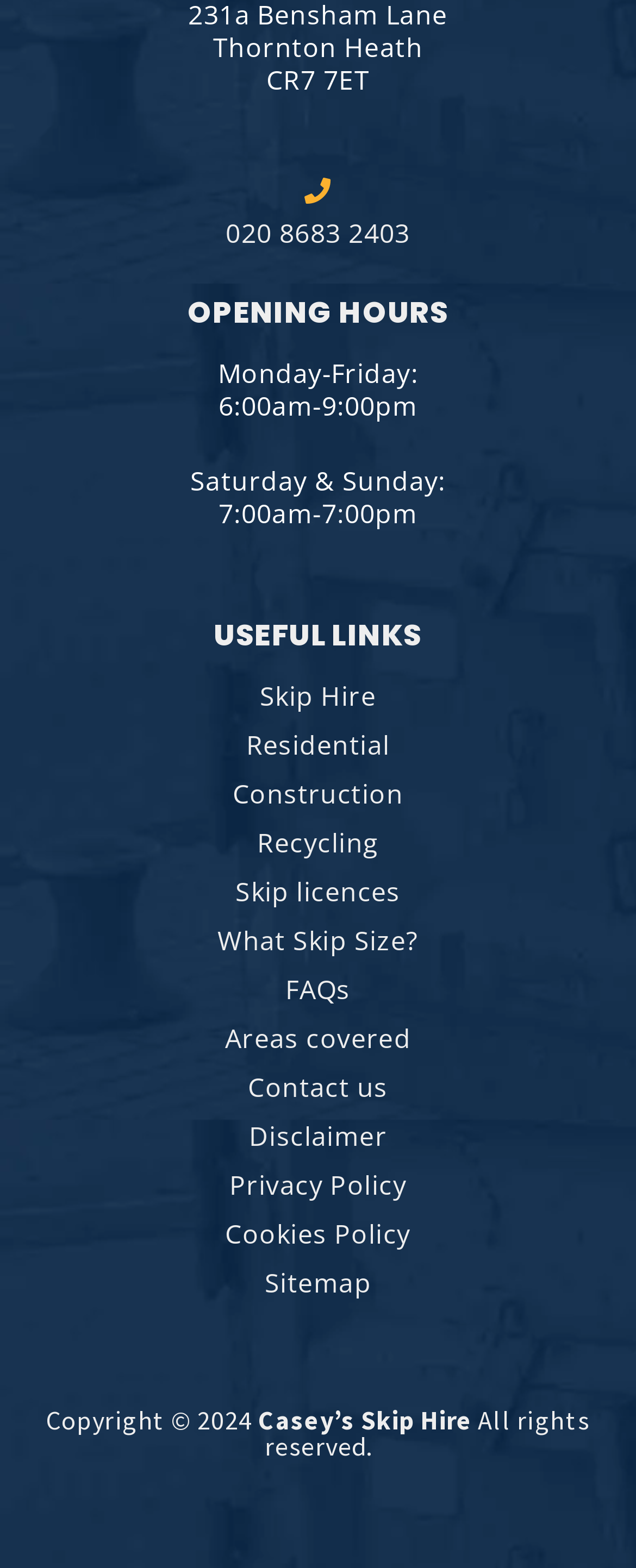Locate the bounding box coordinates of the region to be clicked to comply with the following instruction: "View skip hire information". The coordinates must be four float numbers between 0 and 1, in the form [left, top, right, bottom].

[0.409, 0.433, 0.591, 0.454]